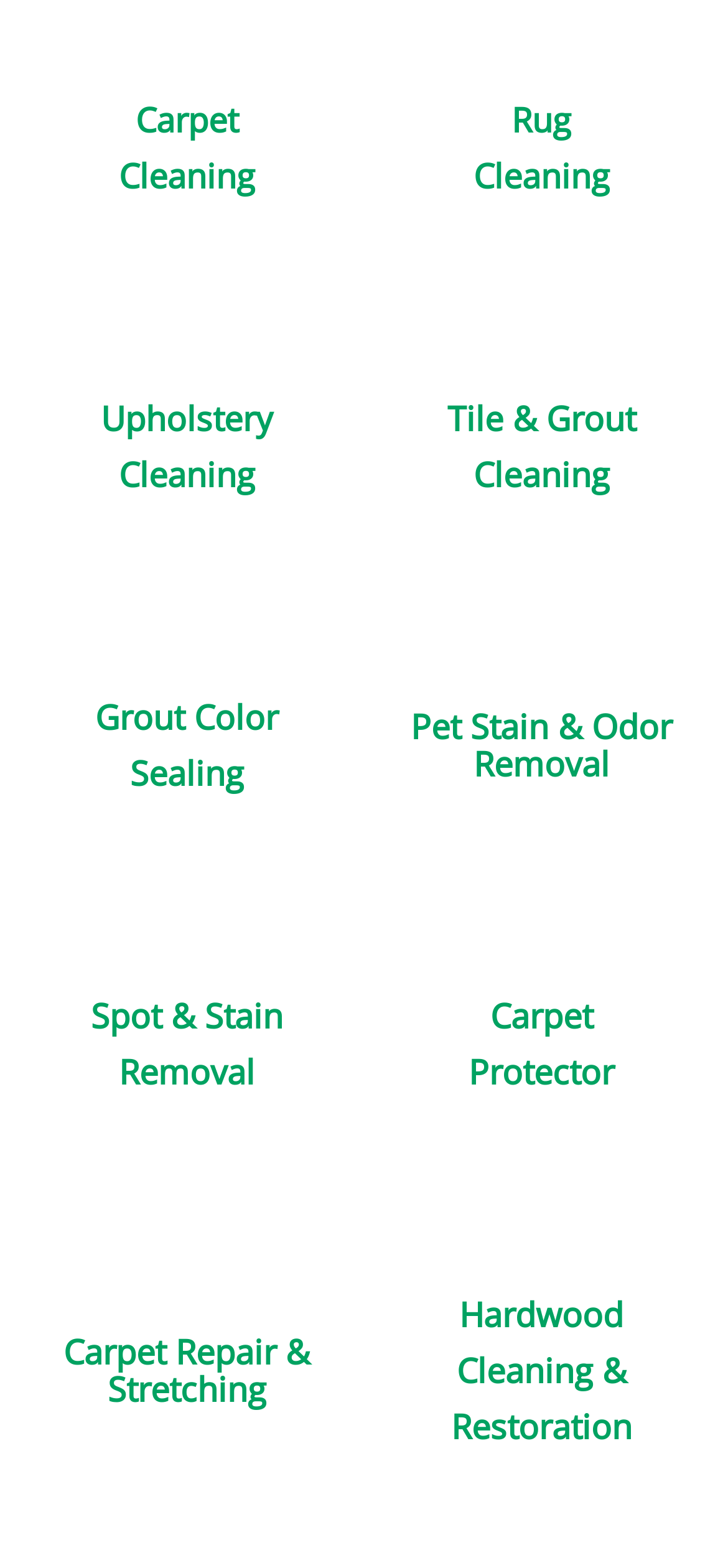Please determine the bounding box coordinates of the element's region to click for the following instruction: "Click on Upholstery Cleaning".

[0.038, 0.165, 0.474, 0.332]